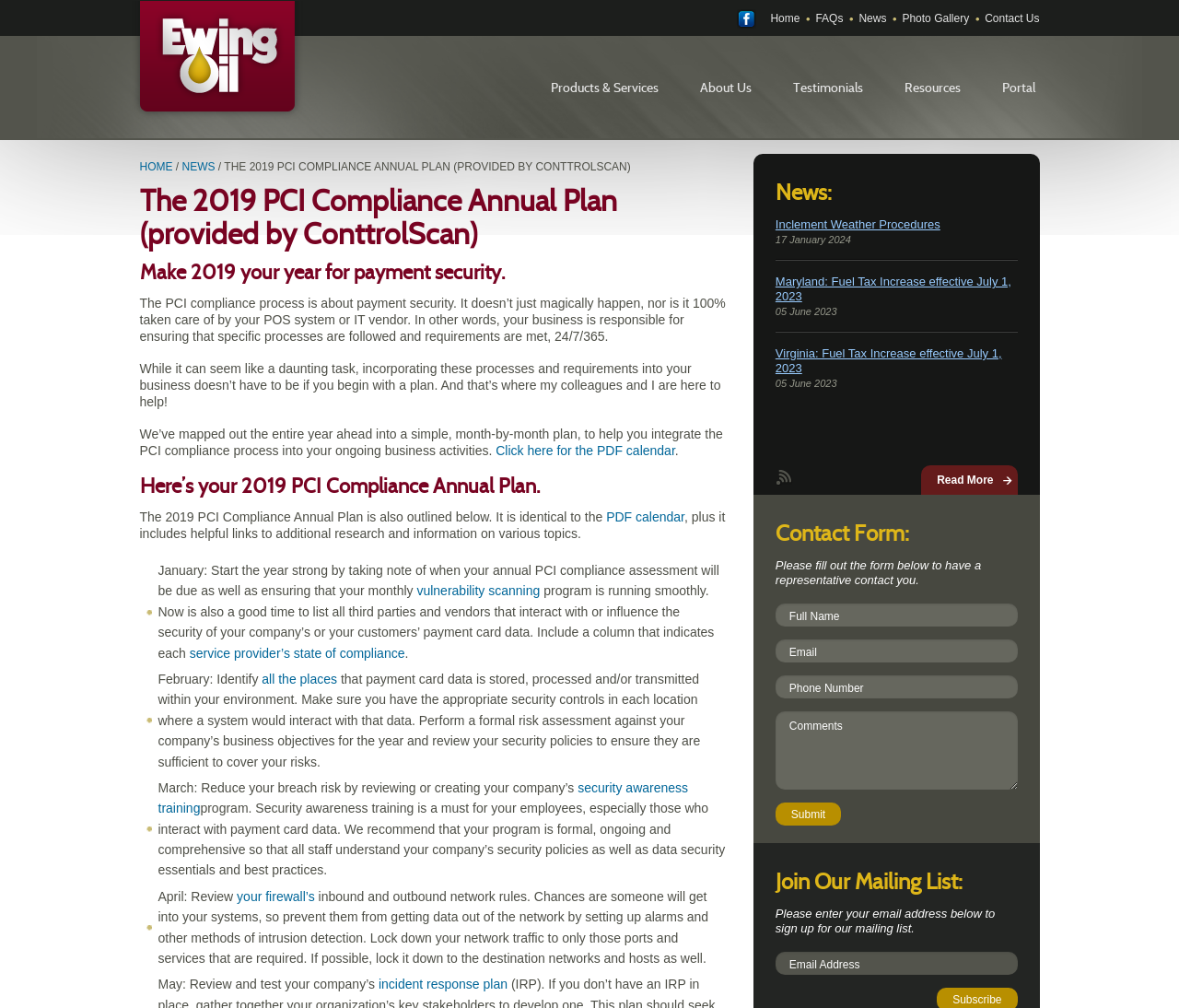Pinpoint the bounding box coordinates of the clickable element needed to complete the instruction: "Click the 'Submit' button". The coordinates should be provided as four float numbers between 0 and 1: [left, top, right, bottom].

[0.658, 0.796, 0.713, 0.819]